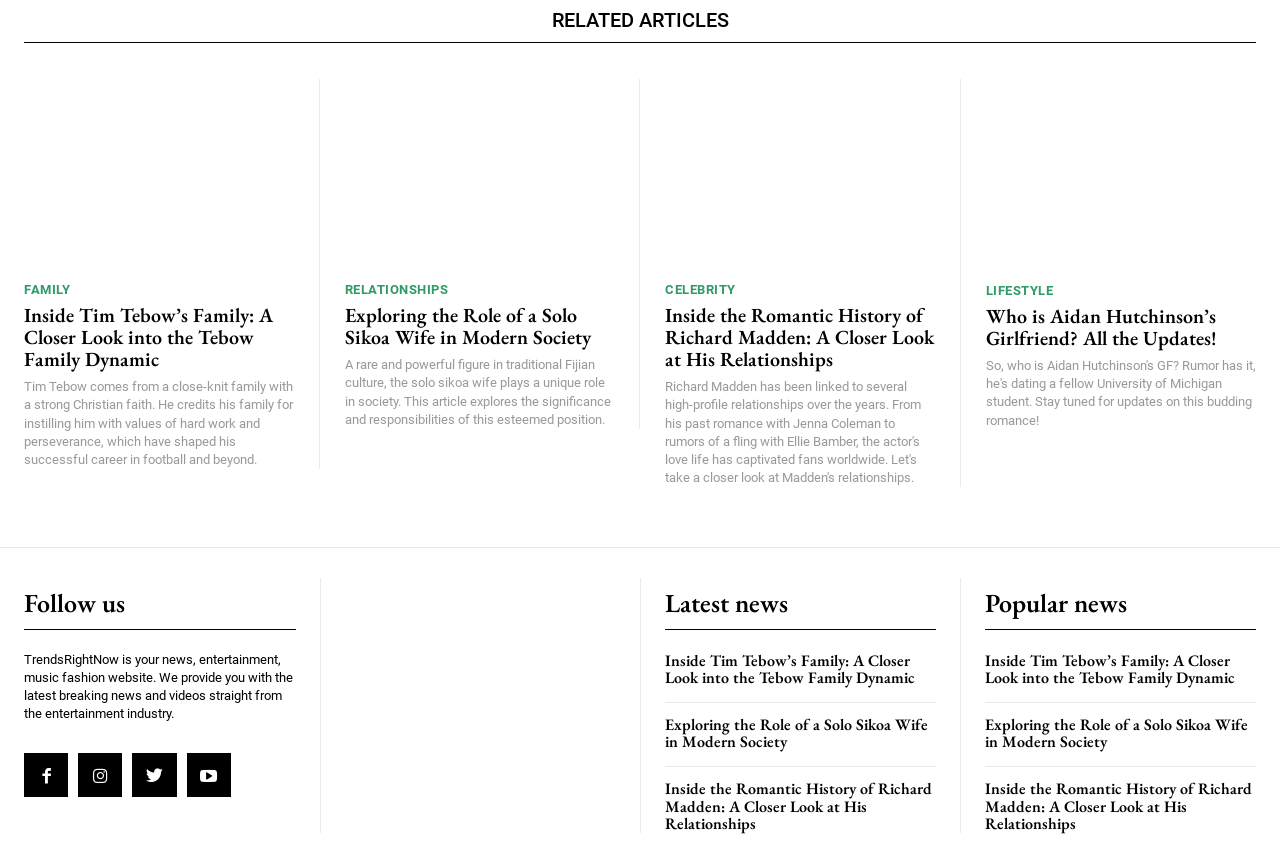Locate the bounding box coordinates of the element you need to click to accomplish the task described by this instruction: "Explore the role of a solo Sikoa wife".

[0.269, 0.091, 0.48, 0.311]